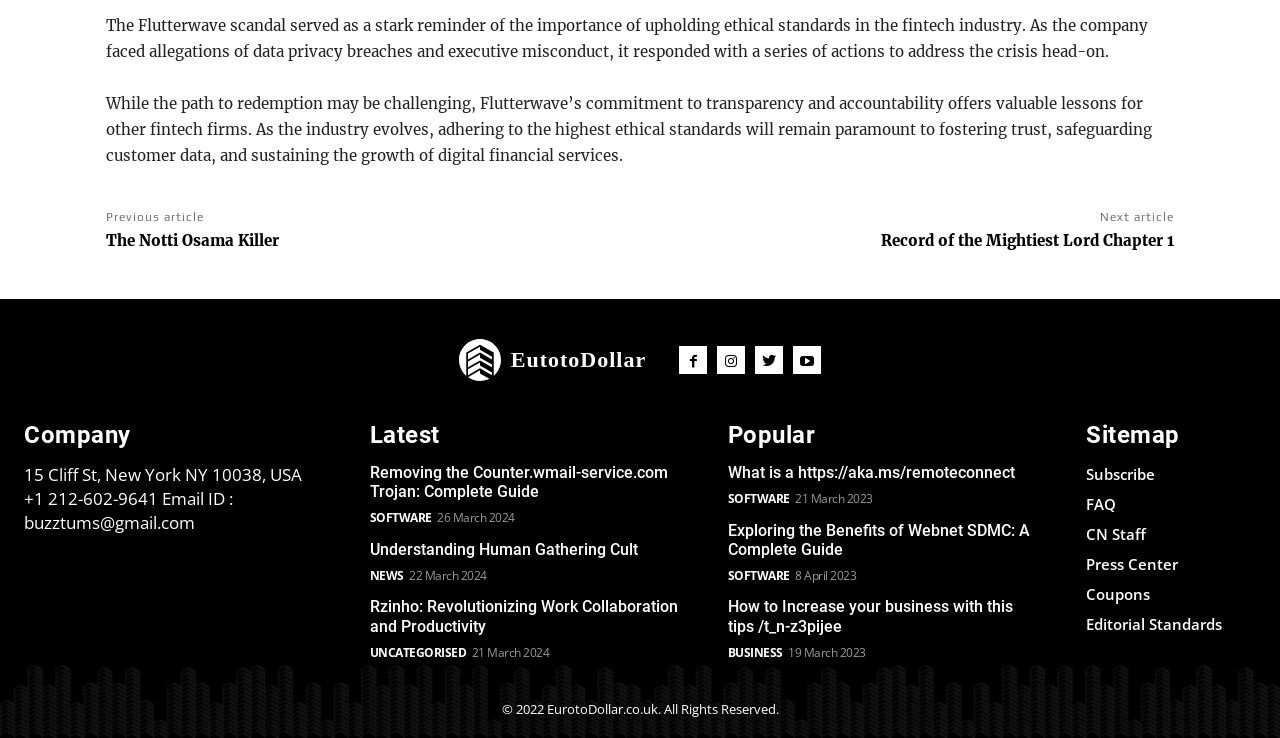Use a single word or phrase to answer the following:
What is the date of the article 'Removing the Counter.wmail-service.com Trojan: Complete Guide'?

26 March 2024